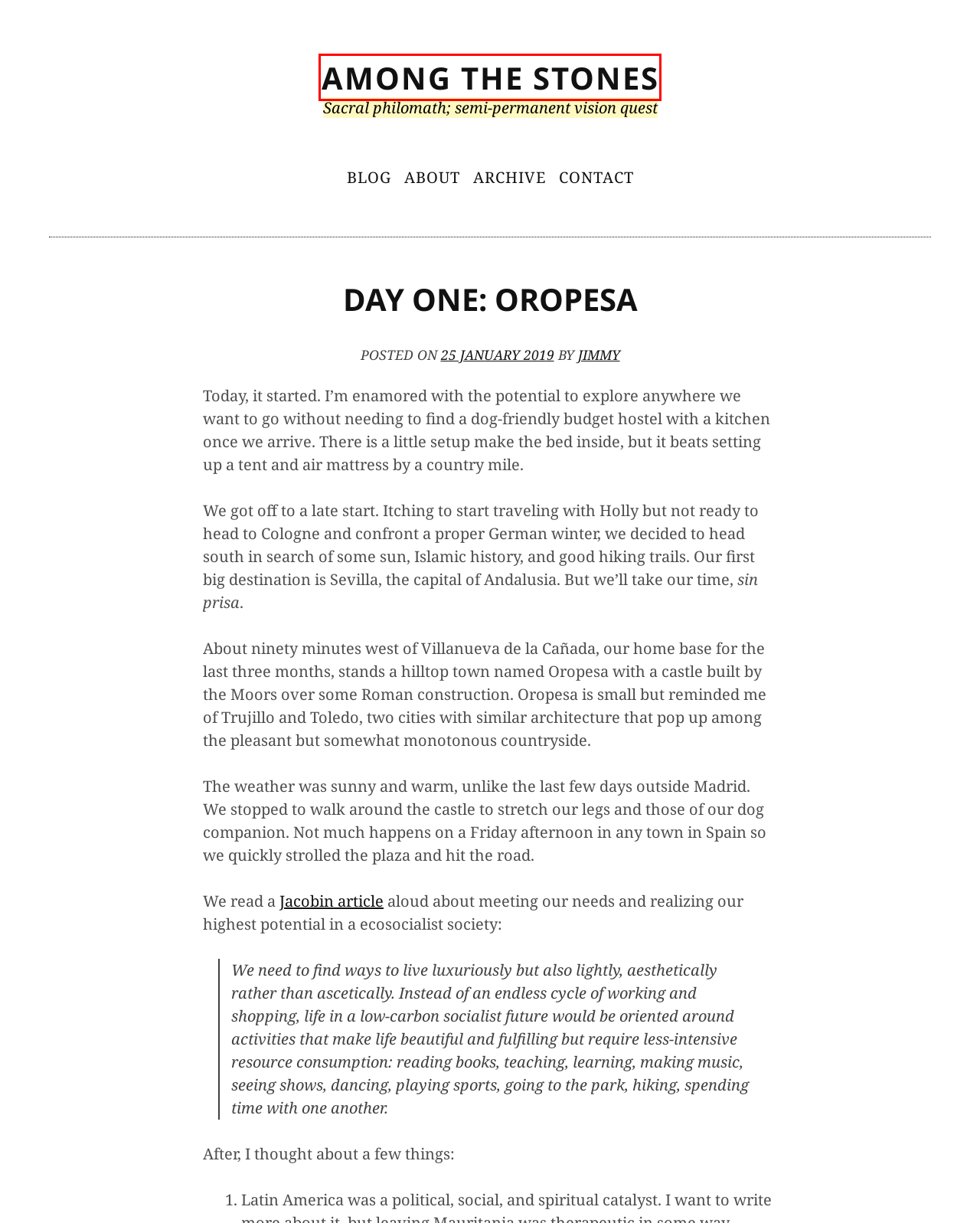You have a screenshot of a webpage with an element surrounded by a red bounding box. Choose the webpage description that best describes the new page after clicking the element inside the red bounding box. Here are the candidates:
A. About – Among the Stones
B. Journal – Among the Stones
C. Shiprock, NM – Among the Stones
D. Contact – Among the Stones
E. Jimmy – Among the Stones
F. Oropesa – Among the Stones
G. Among the Stones – Sacral philomath; semi-permanent vision quest
H. Archive – Among the Stones

G